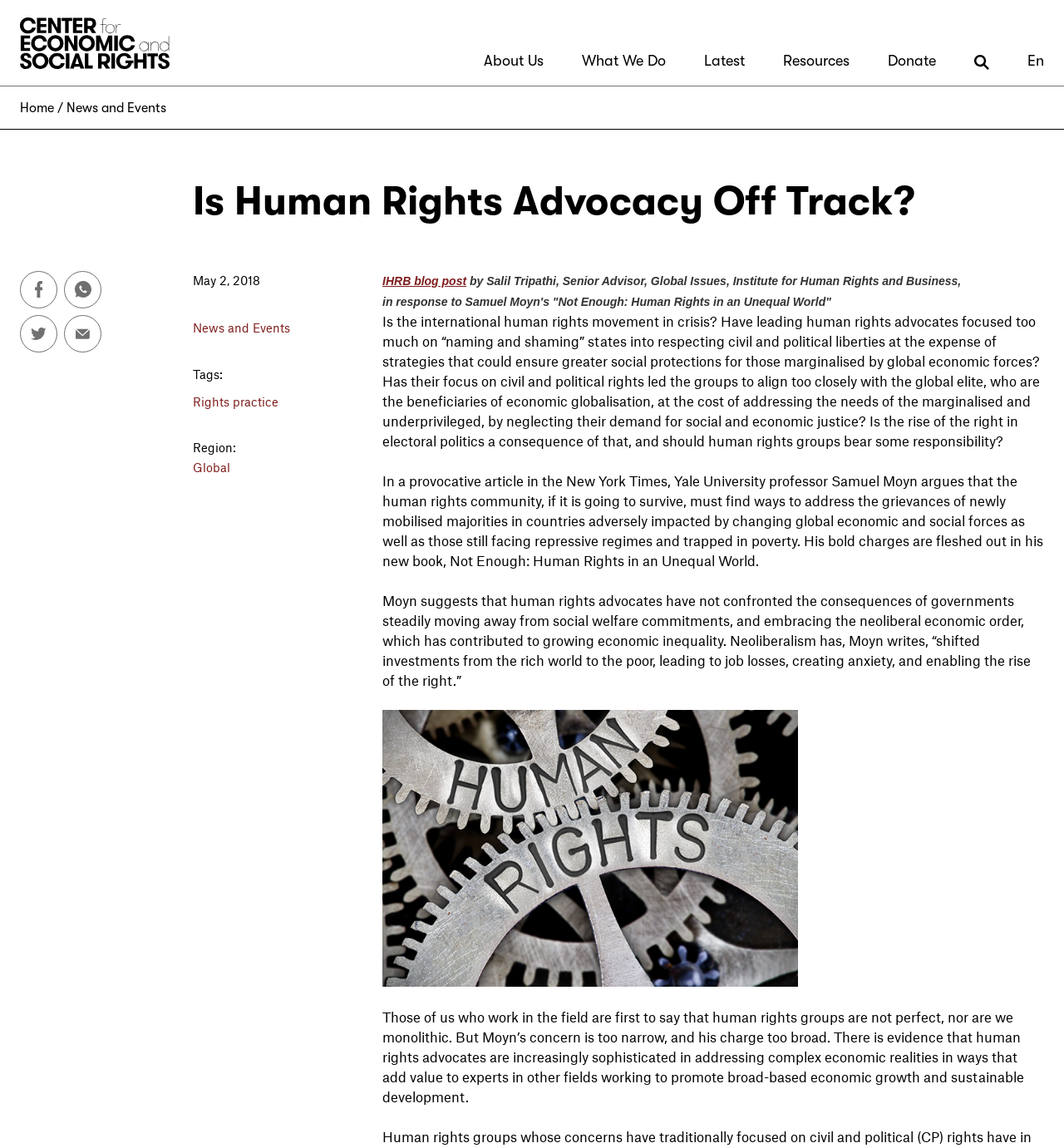Determine the bounding box coordinates of the clickable area required to perform the following instruction: "Click the 'CENTER for ECONOMIC and SOCIAL RIGHTS' link". The coordinates should be represented as four float numbers between 0 and 1: [left, top, right, bottom].

[0.019, 0.014, 0.159, 0.062]